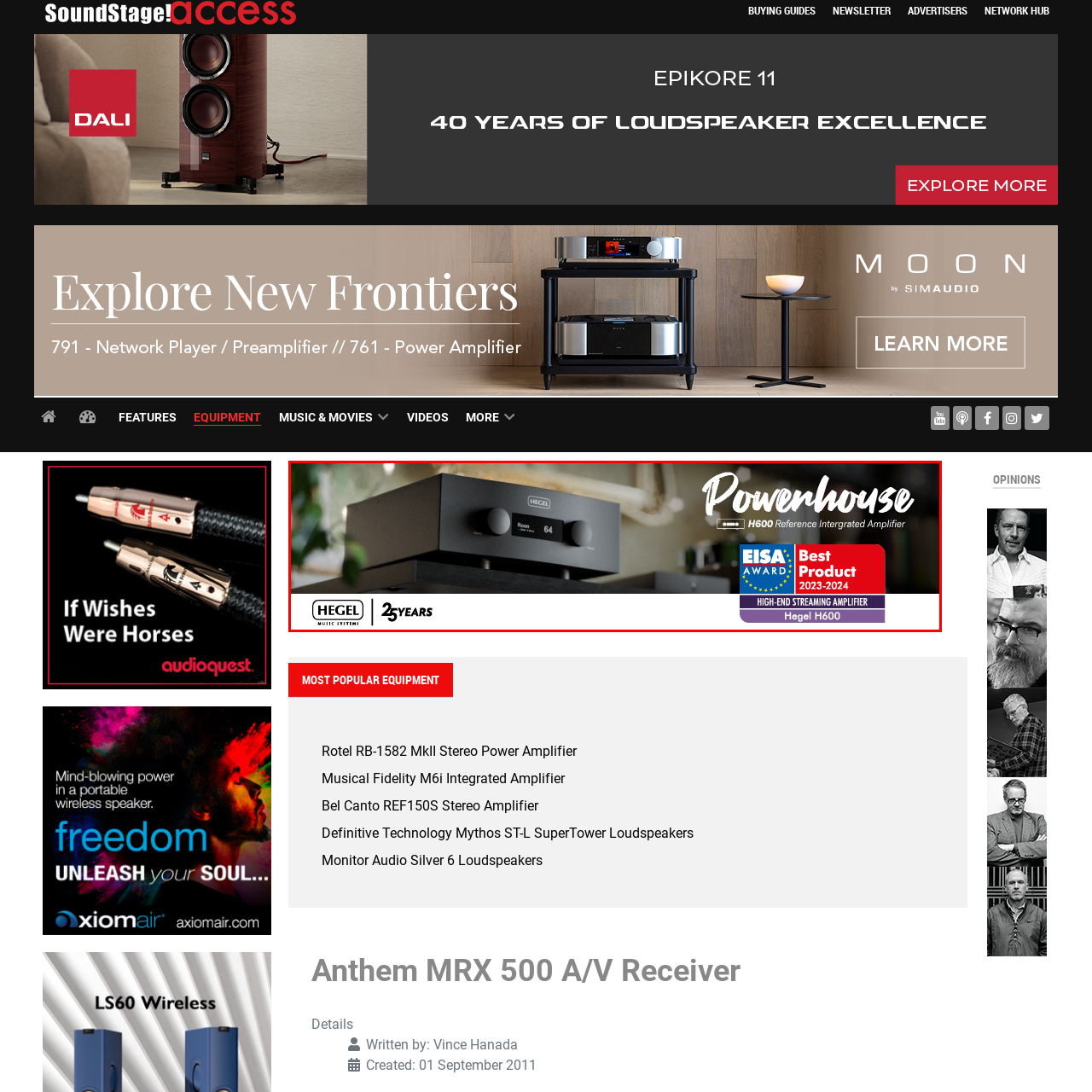What award did the Hegel H600 receive?
Concentrate on the image bordered by the red bounding box and offer a comprehensive response based on the image details.

The caption highlights the amplifier's accolades, mentioning a badge that indicates the H600 has received the EISA Award for Best Product 2023-2024, acknowledging its excellence in high-end streaming capabilities.